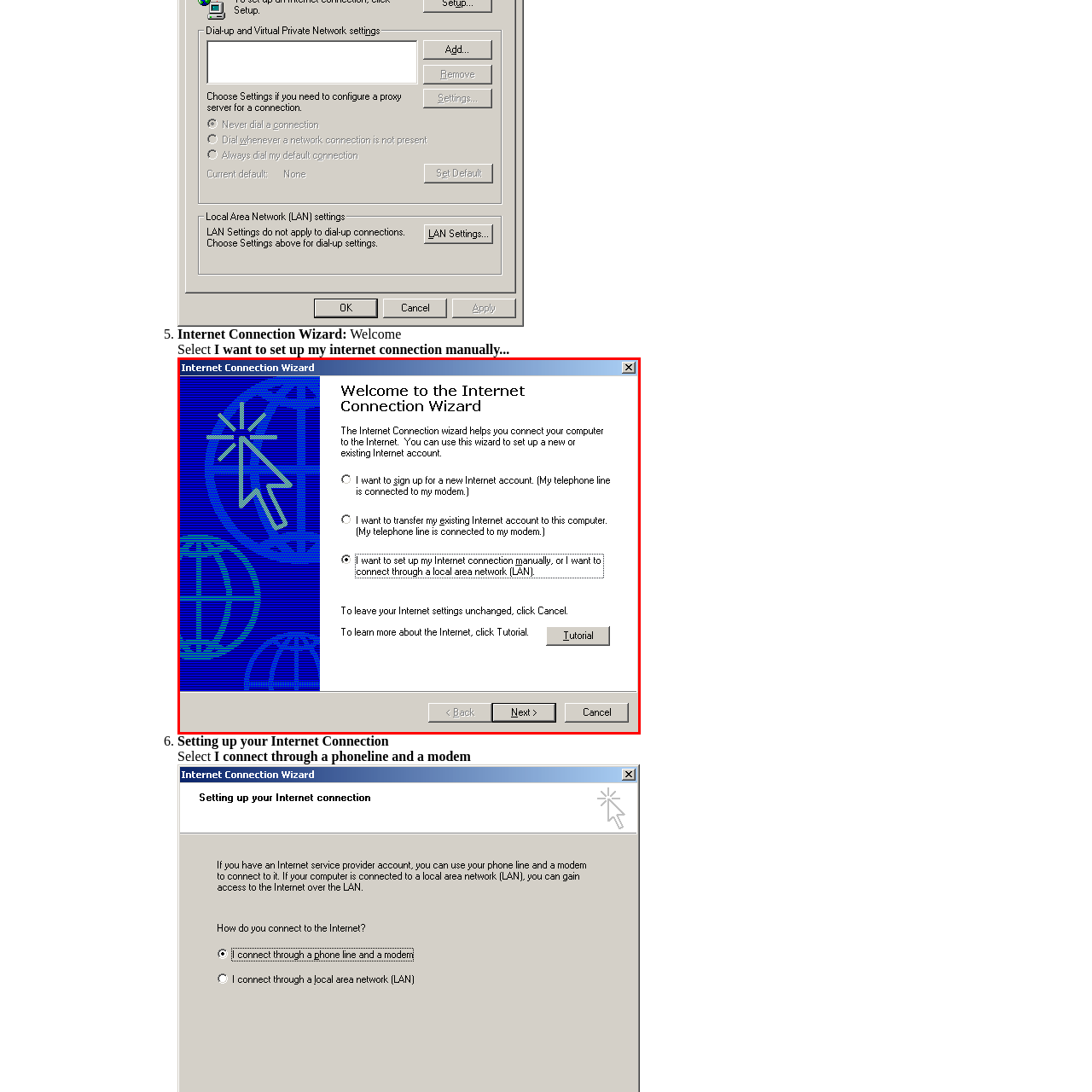What is the theme of the stylized graphic on the left?
Observe the image inside the red bounding box and answer the question using only one word or a short phrase.

Internet connectivity